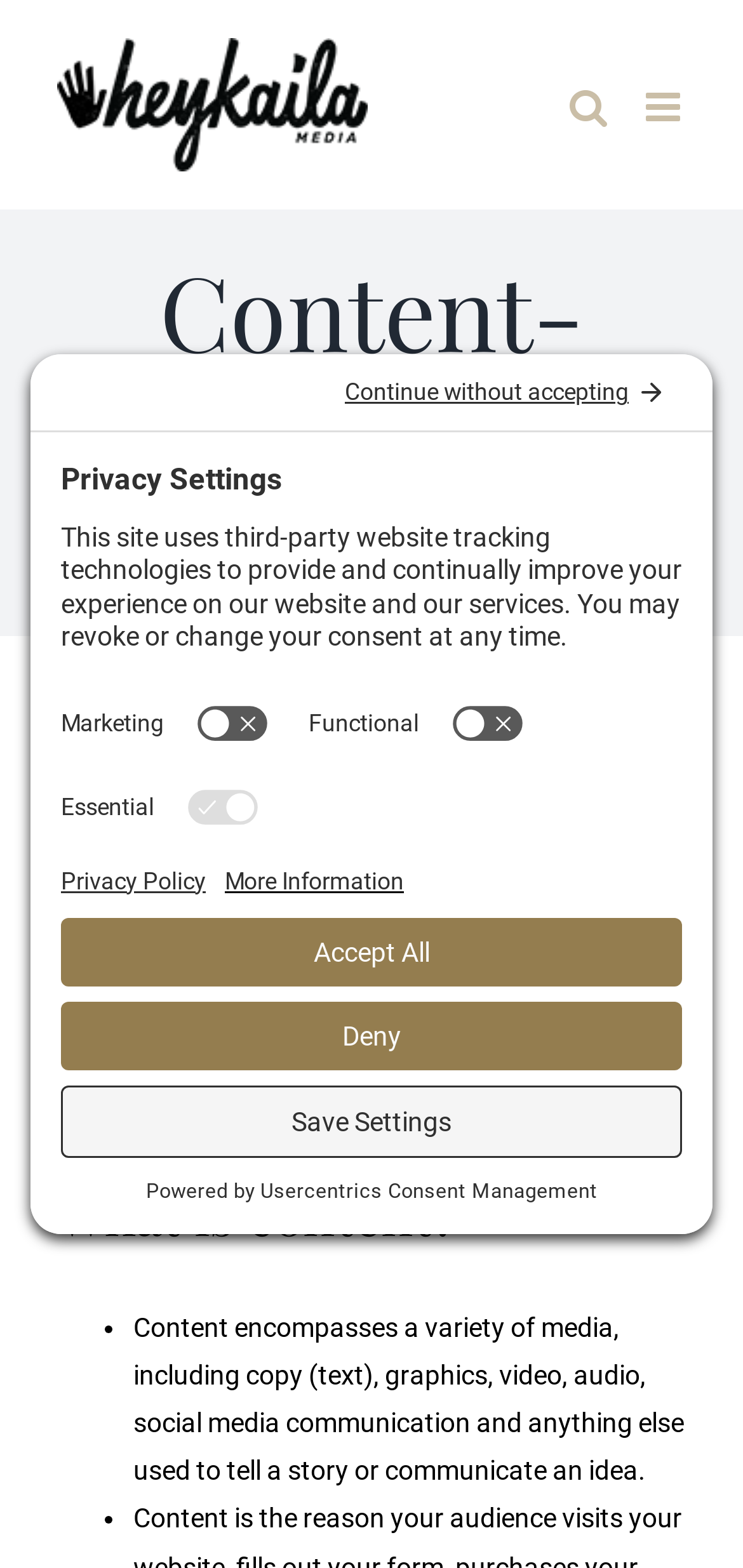Determine the bounding box for the UI element described here: "Deny".

[0.082, 0.639, 0.918, 0.682]